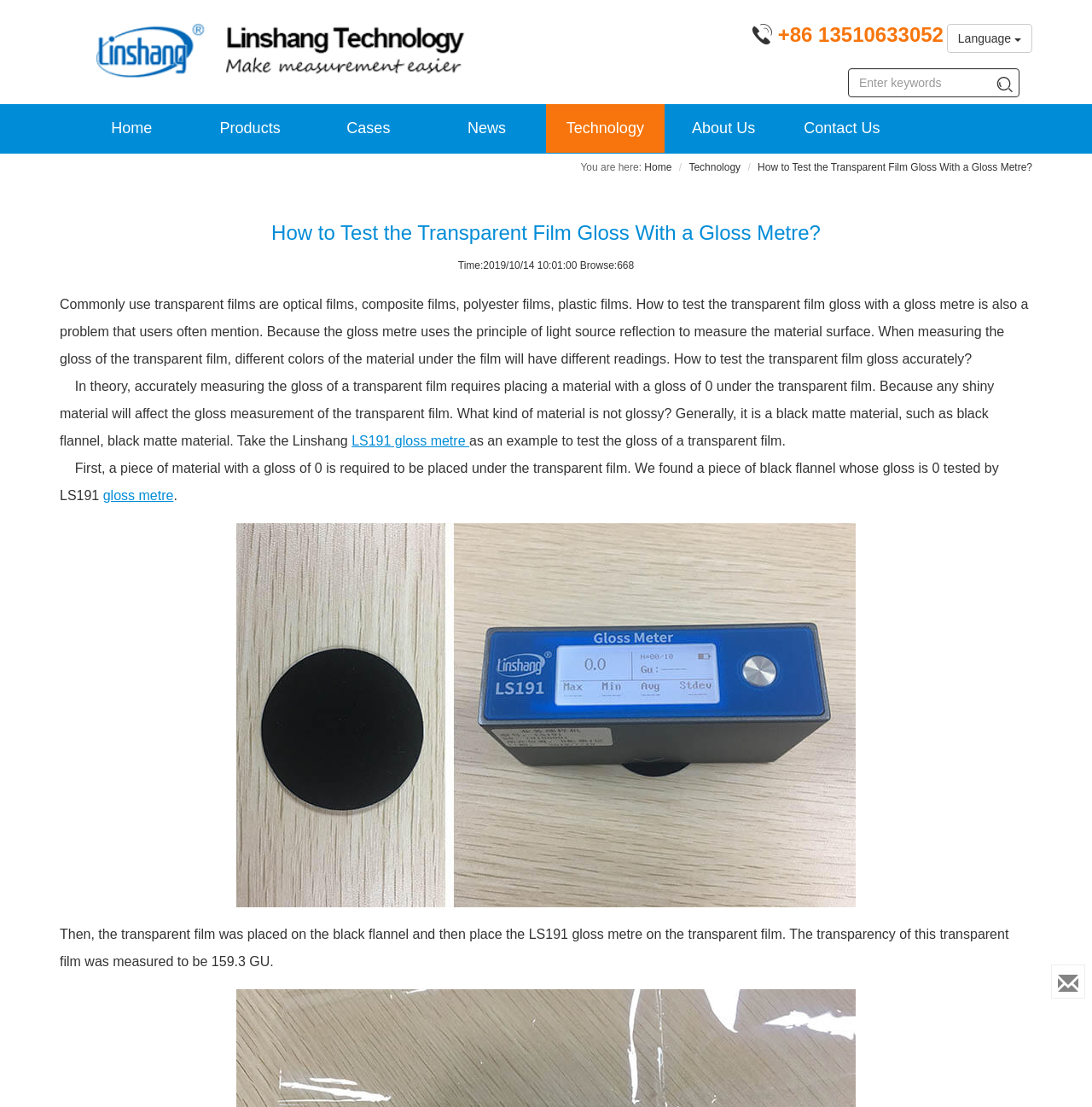Provide a one-word or short-phrase answer to the question:
What type of films are commonly used?

Optical films, composite films, polyester films, plastic films